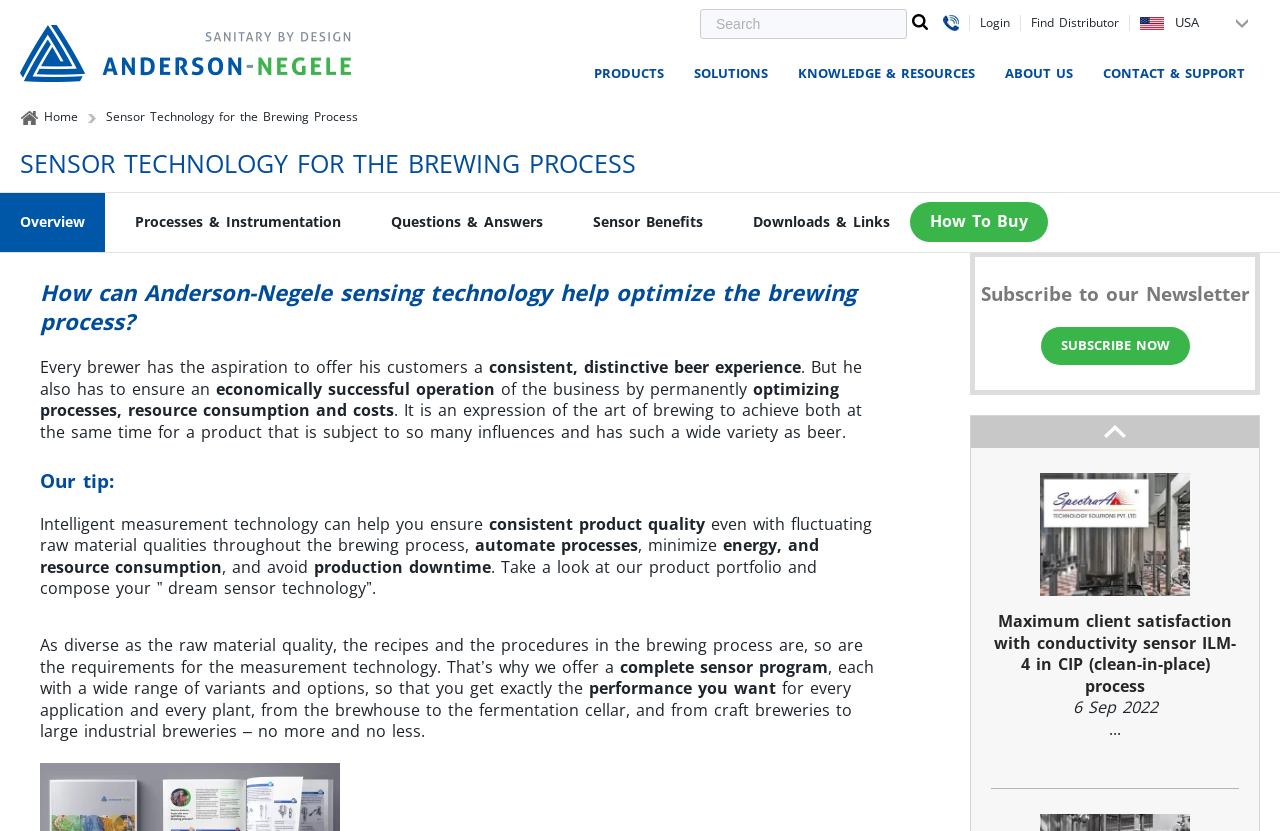Locate the coordinates of the bounding box for the clickable region that fulfills this instruction: "Subscribe to the newsletter".

[0.813, 0.394, 0.929, 0.439]